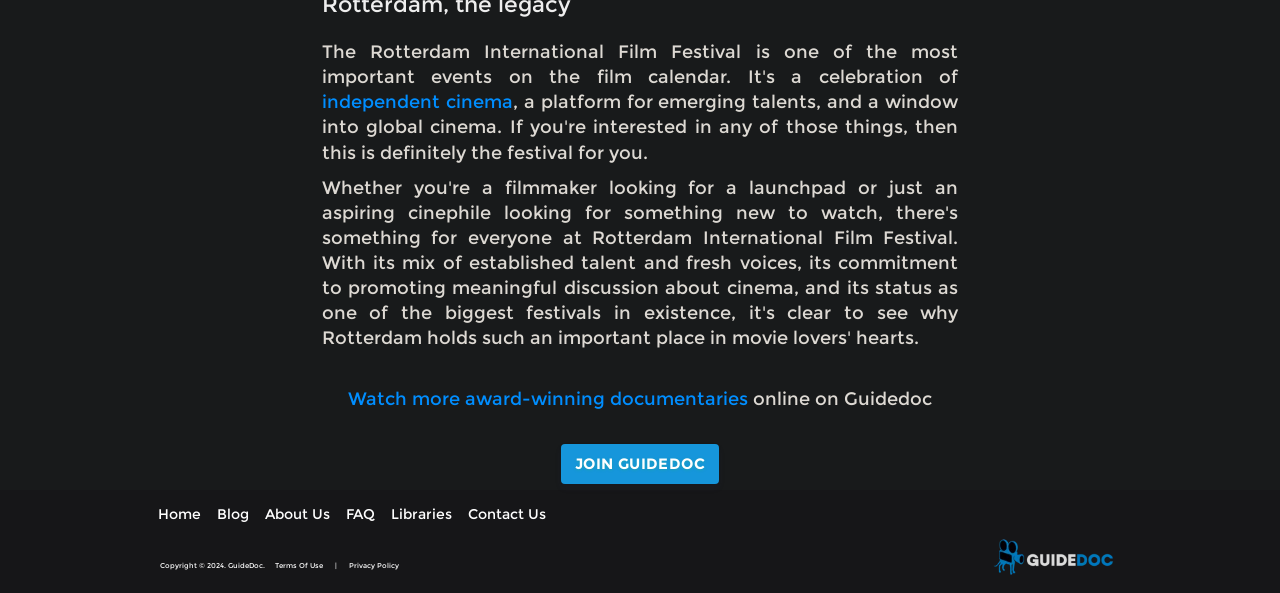How many links are there in the footer section?
Please give a detailed answer to the question using the information shown in the image.

The footer section is located at the bottom of the webpage, and it contains links to 'Home', 'Blog', 'About Us', 'FAQ', 'Libraries', 'Contact Us', and 'Terms Of Use' and 'Privacy Policy', which are identified by their bounding box coordinates and OCR text.